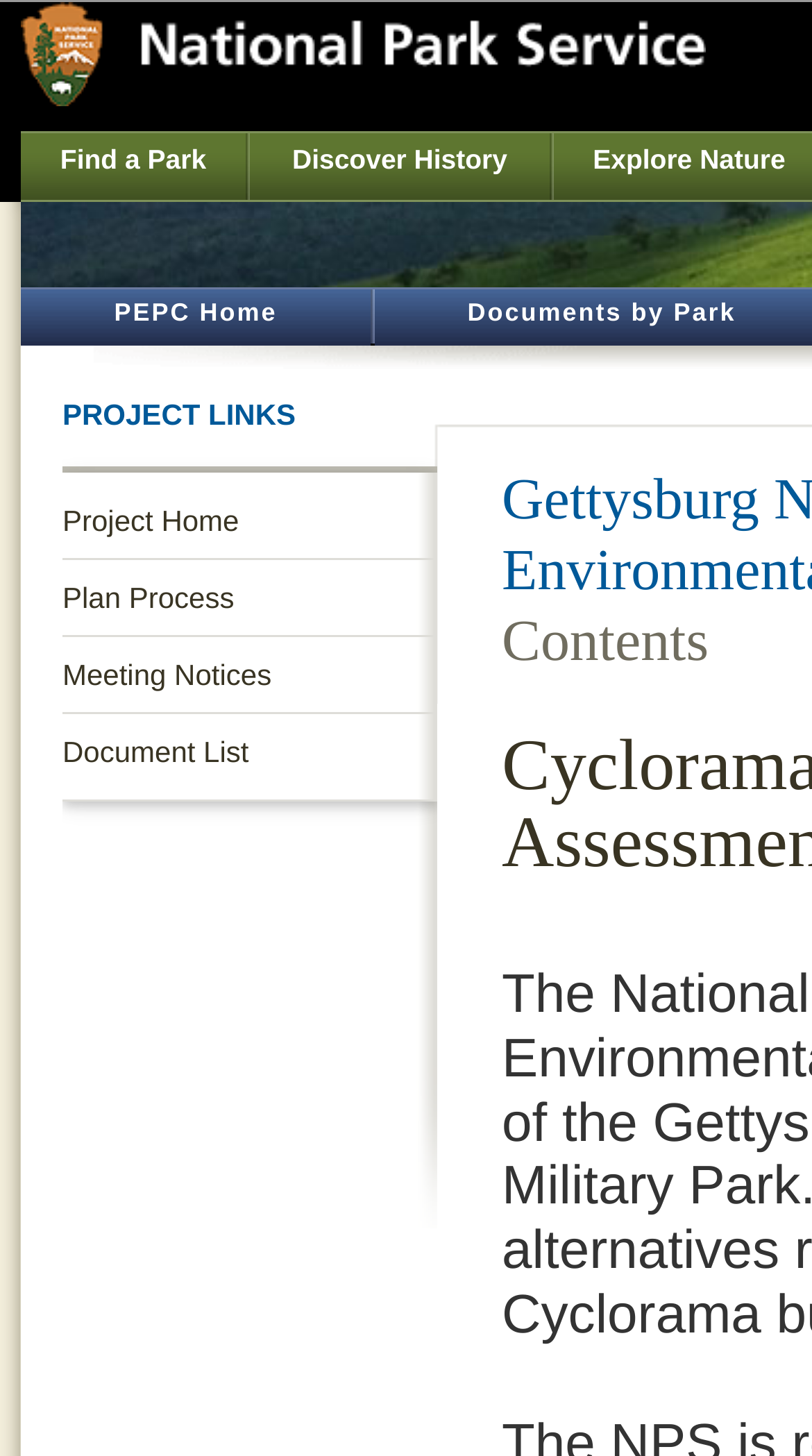Given the element description: "alt="National Park Service Homepage"", predict the bounding box coordinates of the UI element it refers to, using four float numbers between 0 and 1, i.e., [left, top, right, bottom].

[0.026, 0.056, 0.869, 0.077]